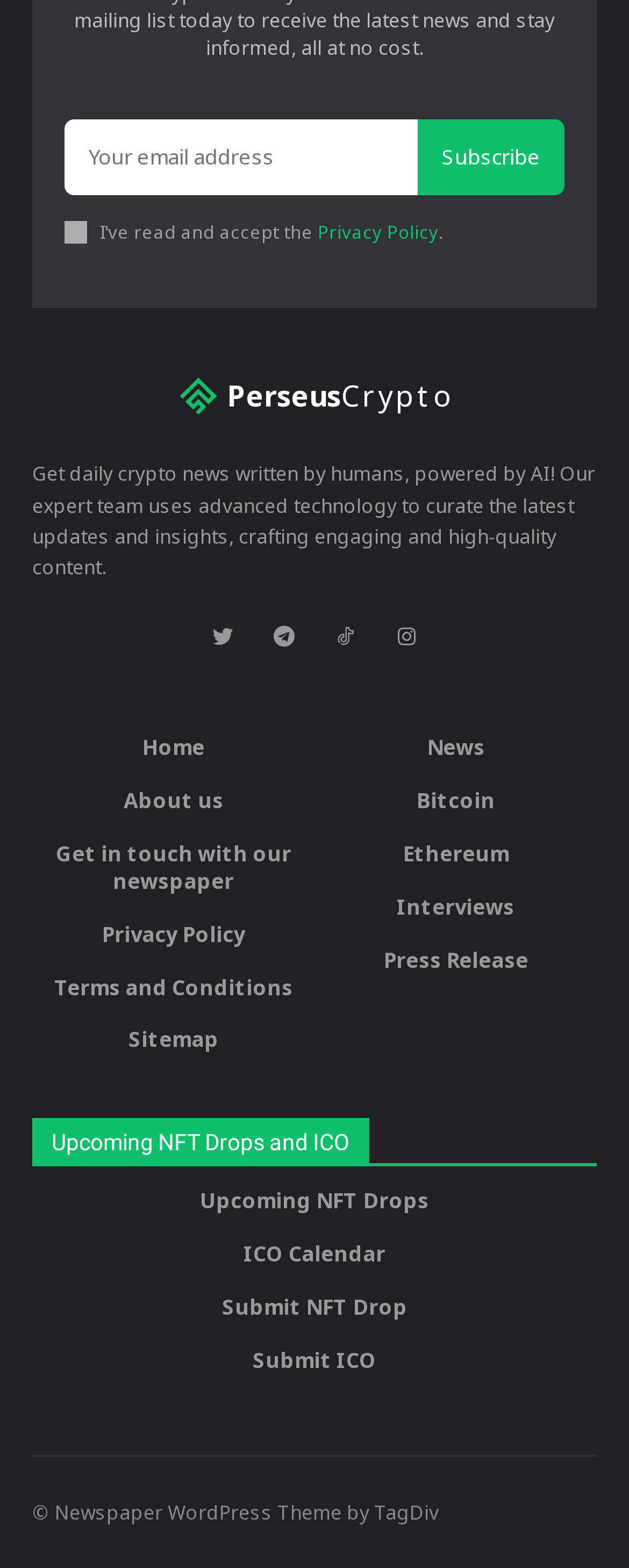How many navigation links are there?
Look at the image and respond with a single word or a short phrase.

9